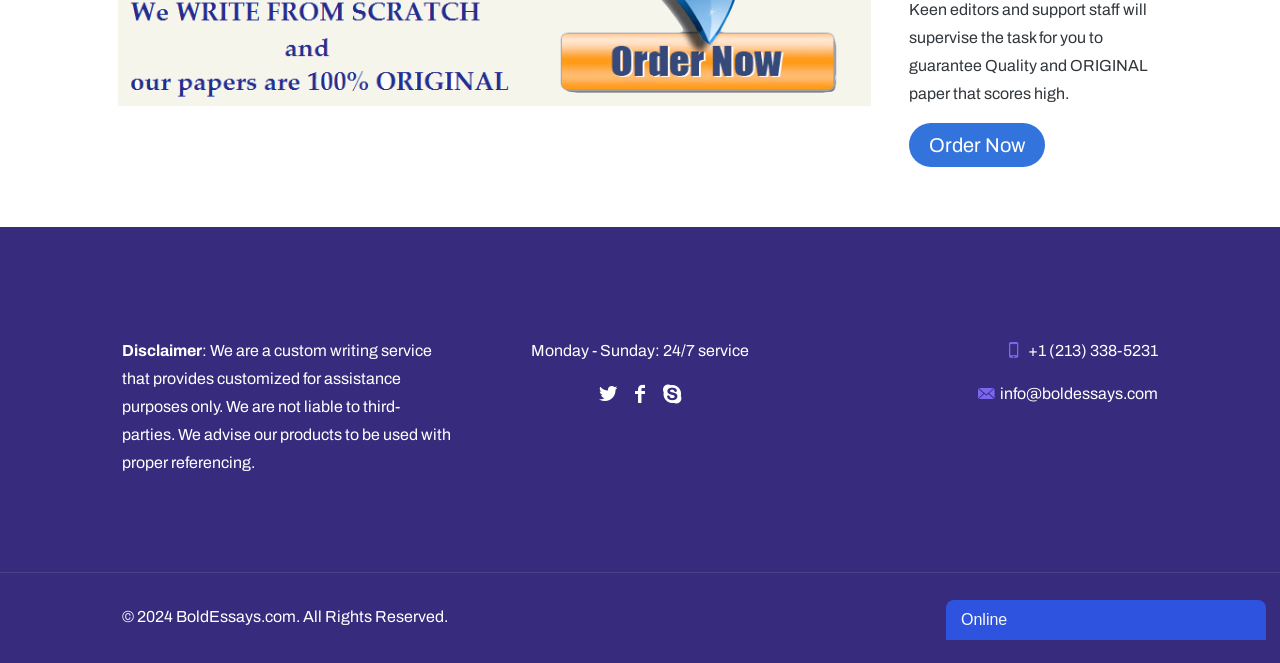Provide the bounding box coordinates for the UI element that is described as: "Order Now".

[0.71, 0.185, 0.817, 0.251]